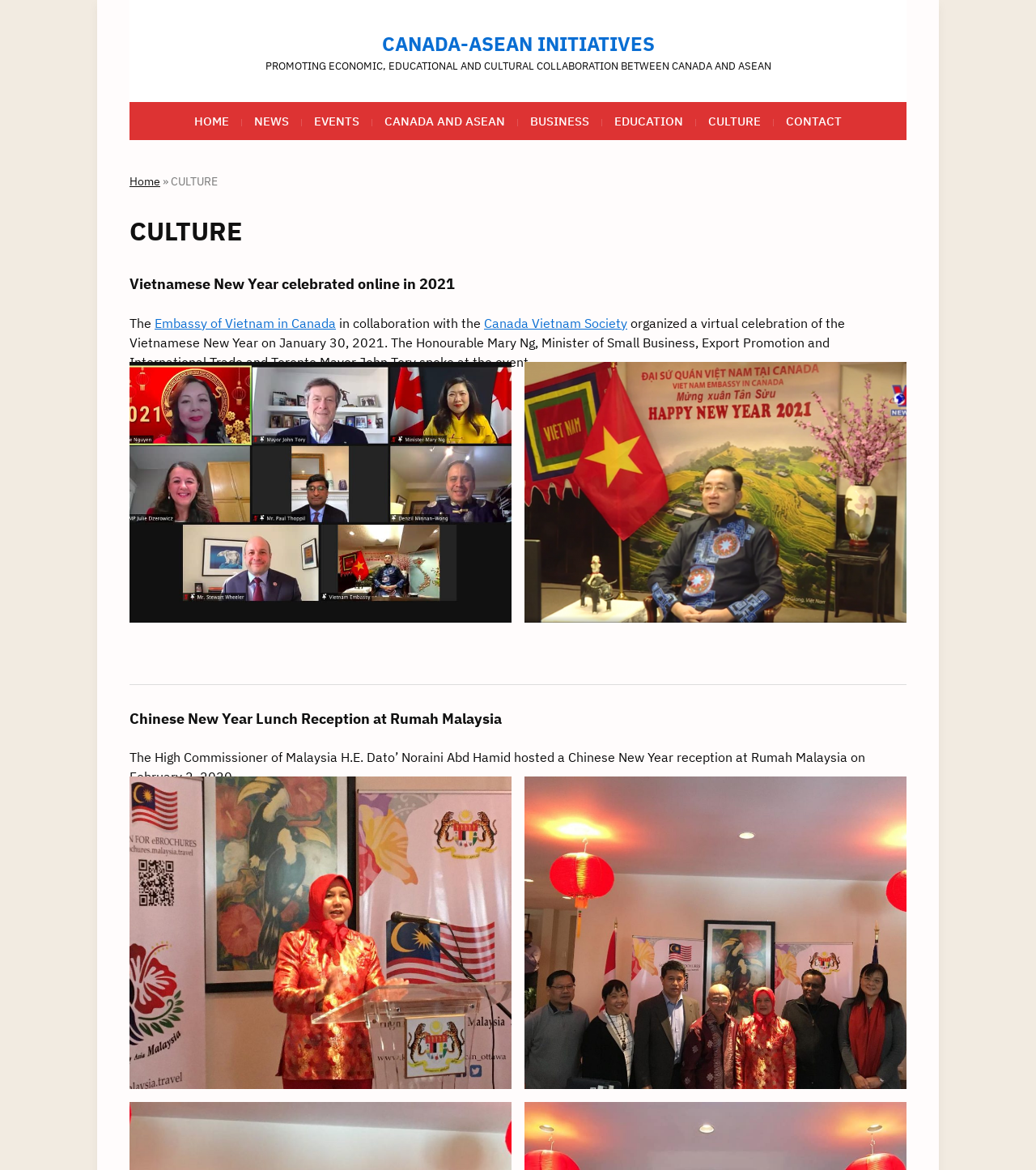Who spoke at the virtual celebration of the Vietnamese New Year?
Based on the visual details in the image, please answer the question thoroughly.

According to the webpage content, the Honourable Mary Ng, Minister of Small Business, Export Promotion and International Trade, and Toronto Mayor John Tory spoke at the event, as mentioned in the paragraph following the heading 'Vietnamese New Year celebrated online in 2021'.